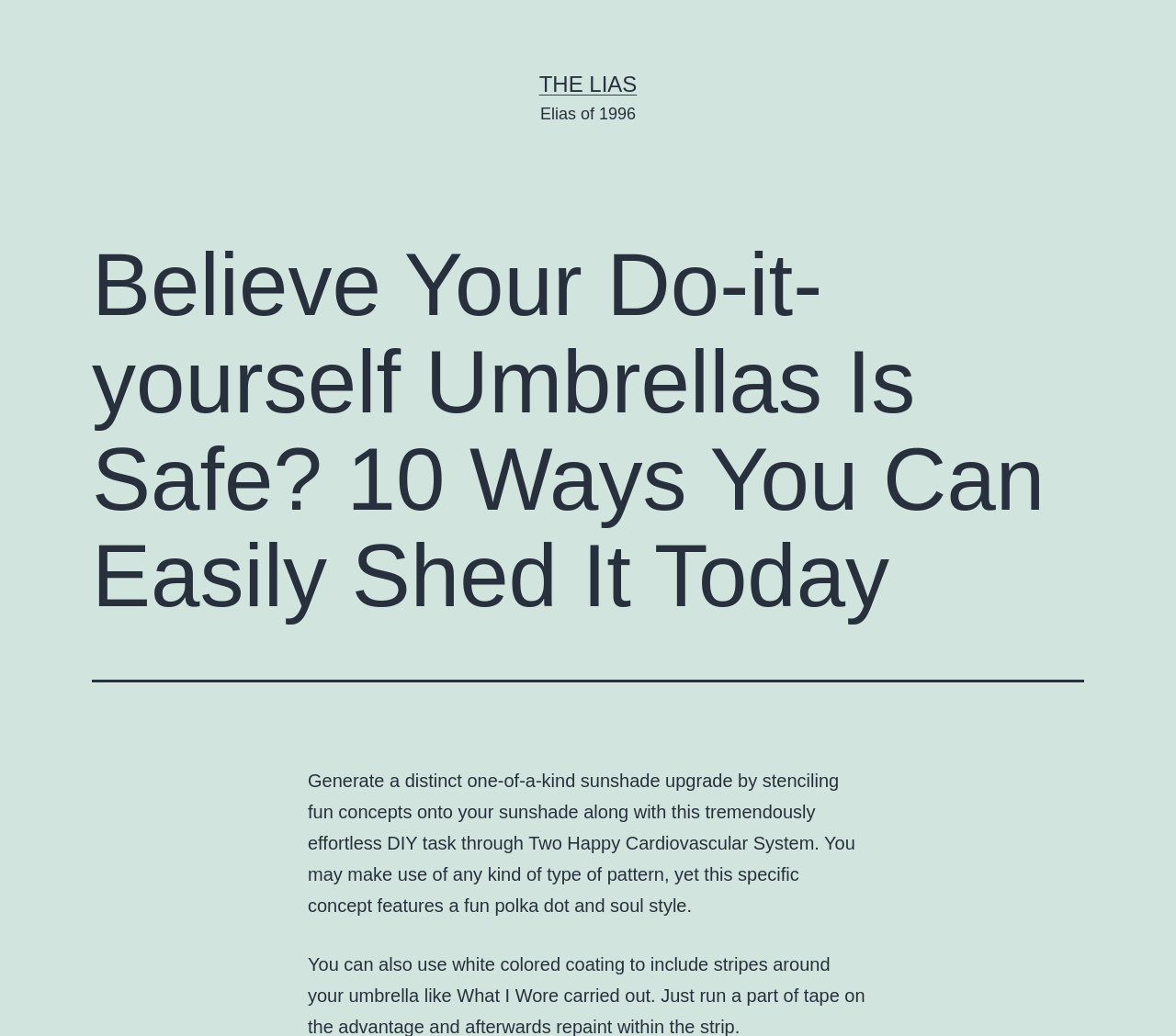Please predict the bounding box coordinates (top-left x, top-left y, bottom-right x, bottom-right y) for the UI element in the screenshot that fits the description: The Lias

[0.458, 0.069, 0.542, 0.093]